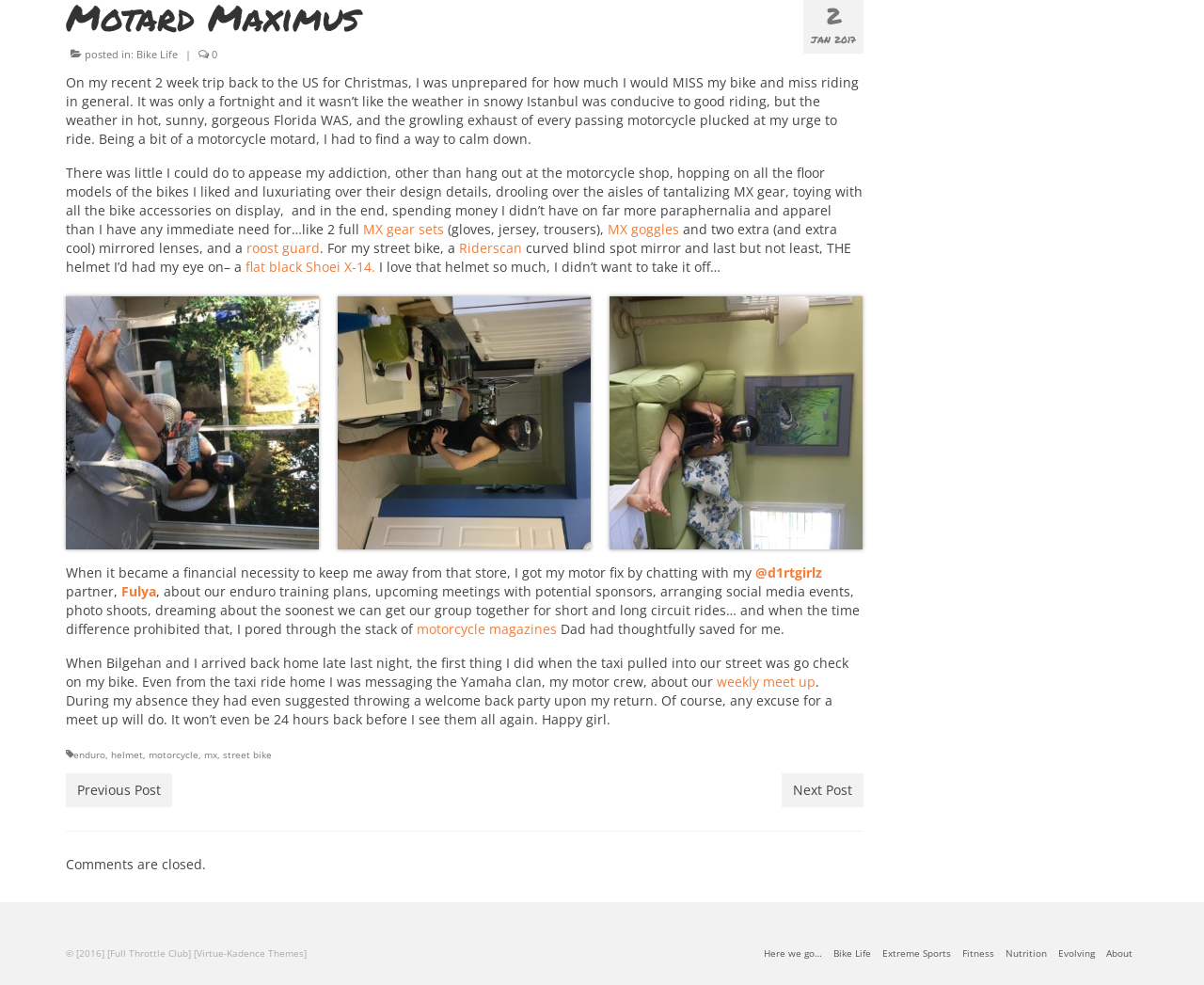Return the bounding box coordinates of the UI element that corresponds to this description: "flat black Shoei X-14.". The coordinates must be given as four float numbers in the range of 0 and 1, [left, top, right, bottom].

[0.204, 0.262, 0.315, 0.28]